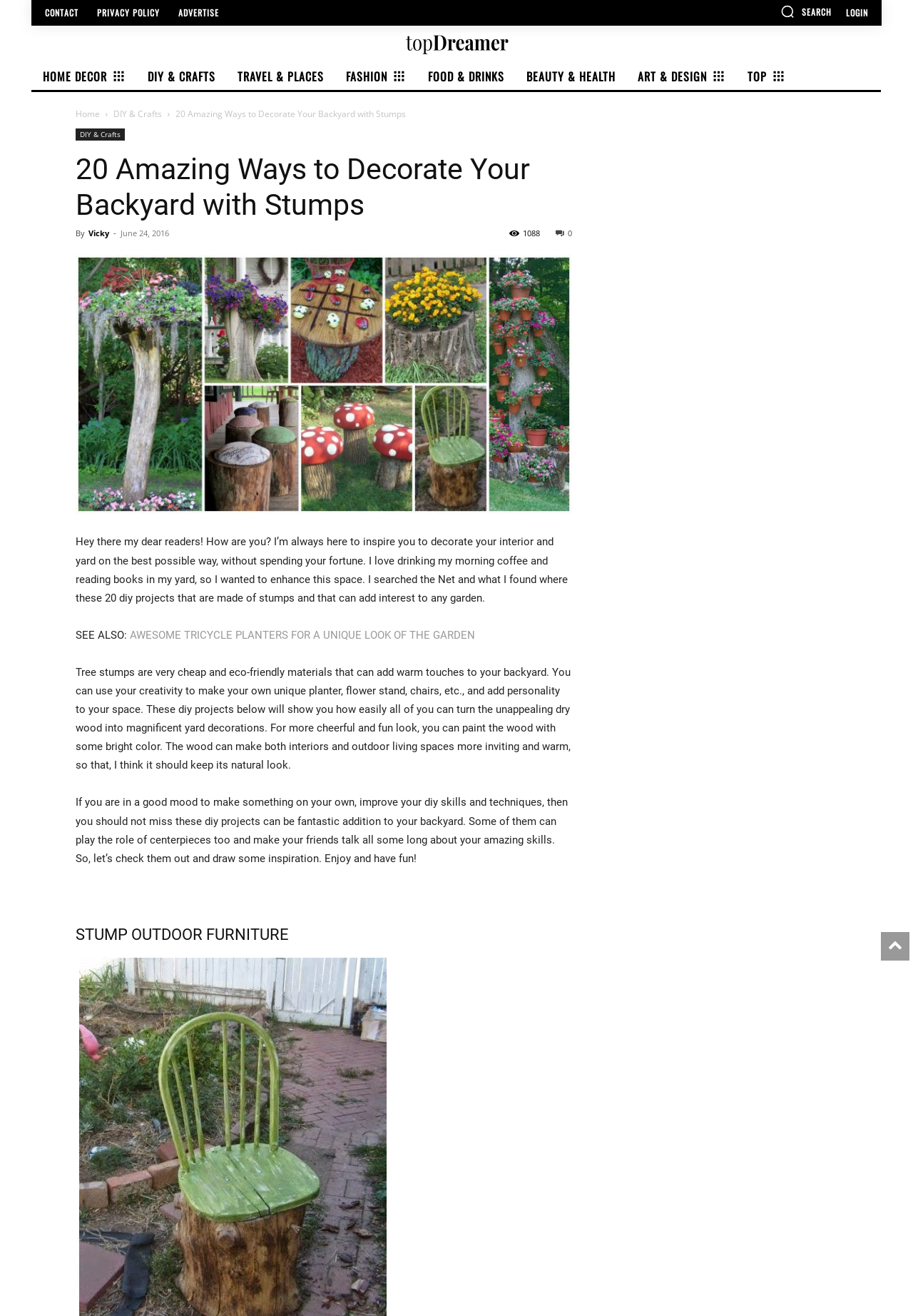Carefully examine the image and provide an in-depth answer to the question: What is the main topic of this webpage?

Based on the webpage content, it appears that the main topic is about decorating backyards with stumps, as indicated by the heading '20 Amazing Ways to Decorate Your Backyard with Stumps' and the text that follows, which discusses DIY projects using stumps.